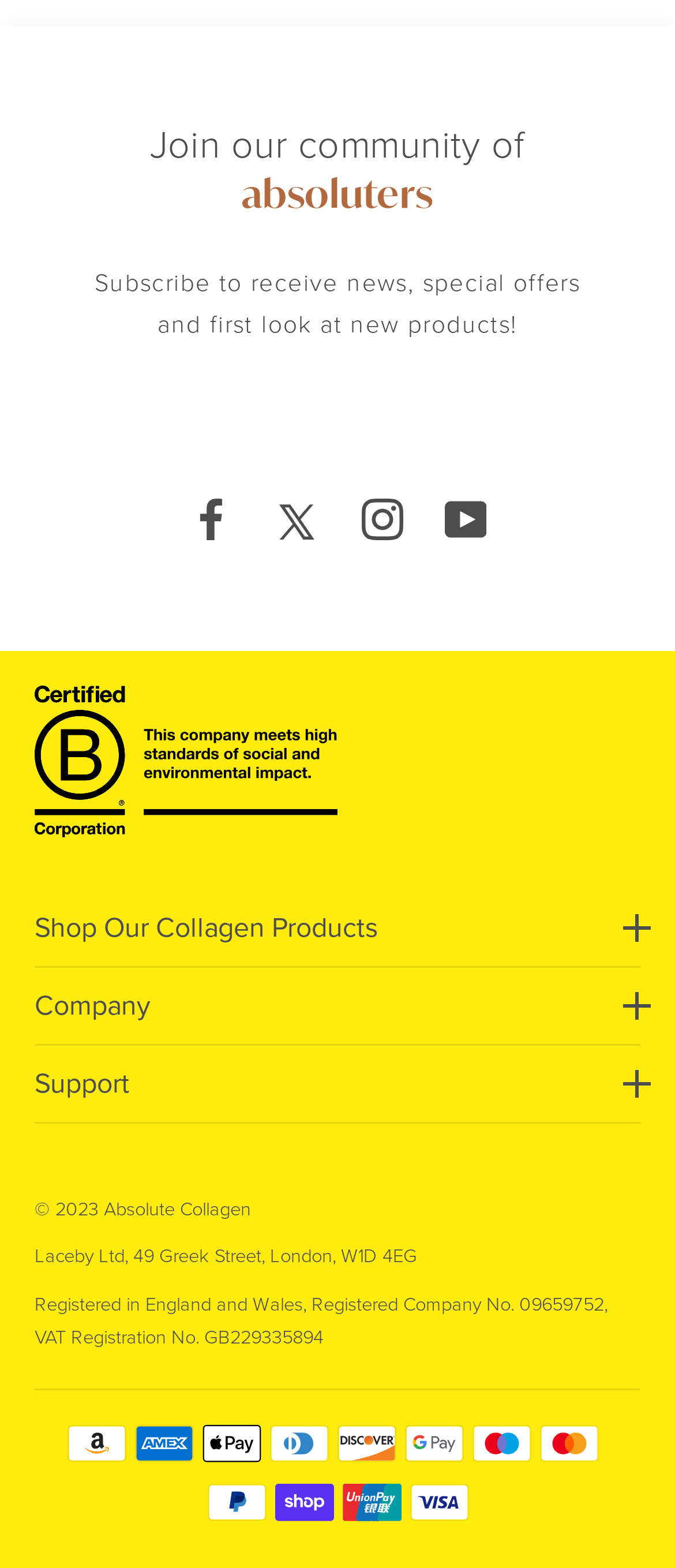Locate the bounding box coordinates of the area to click to fulfill this instruction: "View the 'Collagen Blog & Knowledge Base'". The bounding box should be presented as four float numbers between 0 and 1, in the order [left, top, right, bottom].

[0.051, 0.72, 0.579, 0.744]